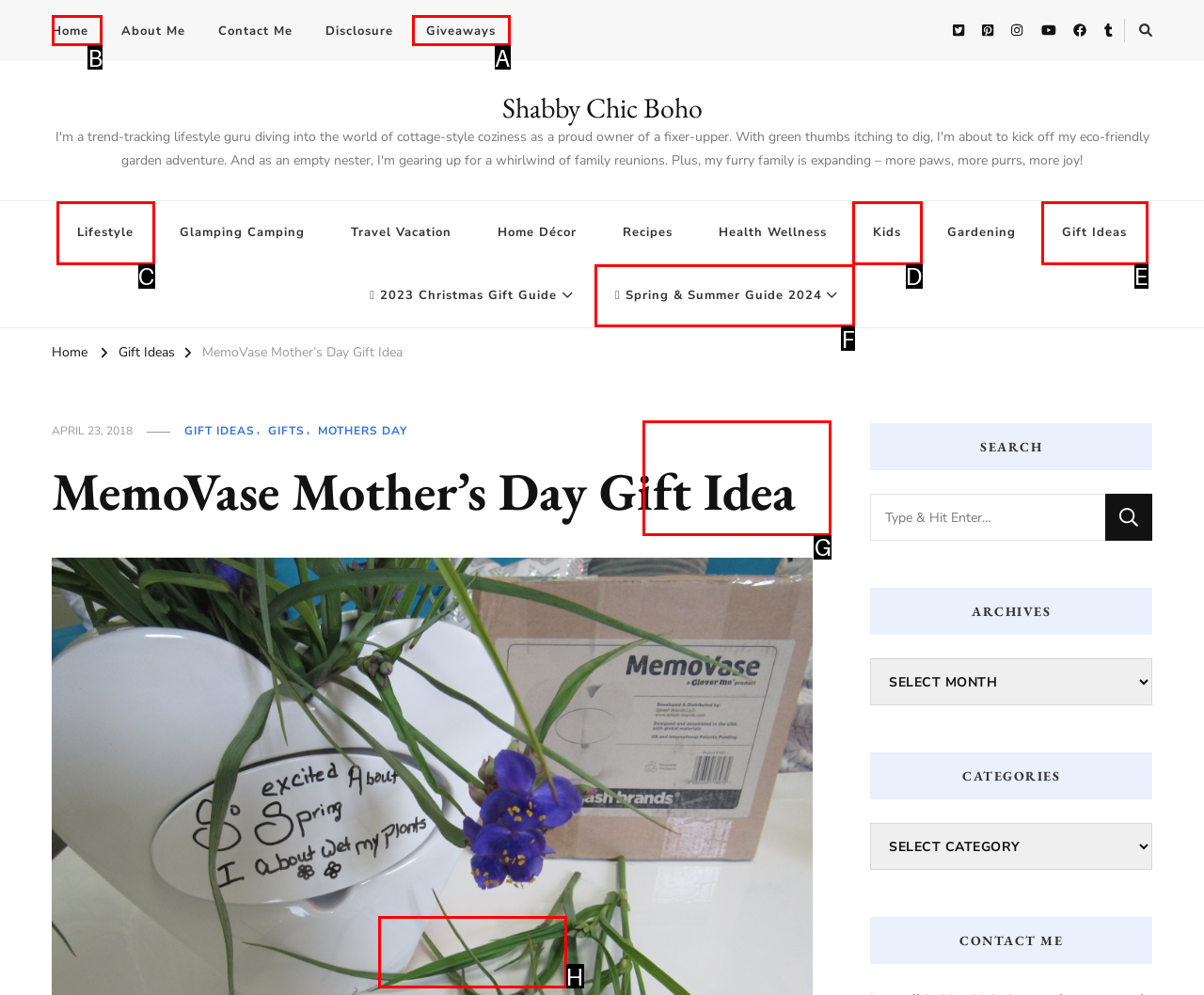Determine the letter of the UI element that you need to click to perform the task: Click on the 'Home' link.
Provide your answer with the appropriate option's letter.

B